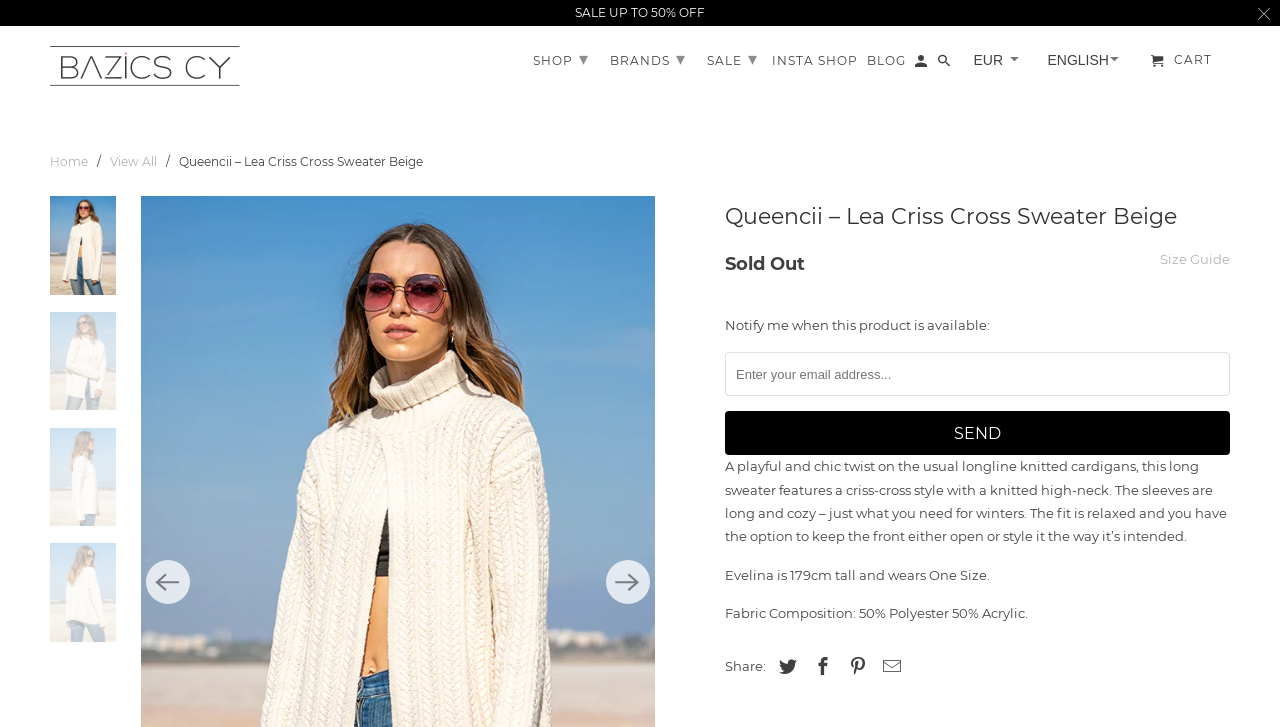What is the name of the sweater?
Please provide a single word or phrase as your answer based on the screenshot.

Queencii – Lea Criss Cross Sweater Beige